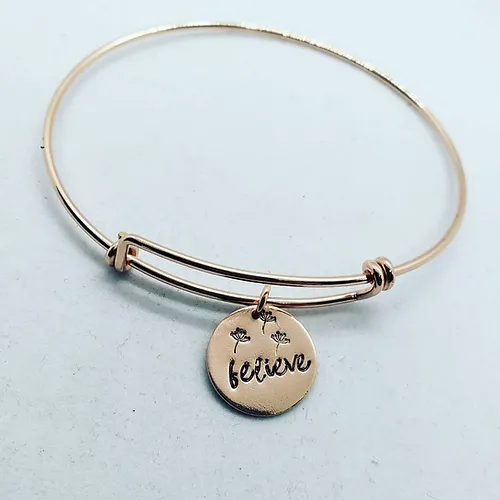Create a detailed narrative of what is happening in the image.

This image features an elegant 14K rose gold-filled bangle adorned with a charming disc that reads "believe." The bangle showcases a minimalist design, characterized by its smooth, polished surface and a secure fastening mechanism that gives it a contemporary yet timeless appeal. The charm hanging from the bangle is intricately crafted with floral accents, adding a delicate touch to its overall aesthetic. This piece is part of a collection that emphasizes personal expression, making it ideal for anyone looking to carry a meaningful message with them. Perfect for daily wear or special occasions, this bangle symbolizes empowerment and positivity.